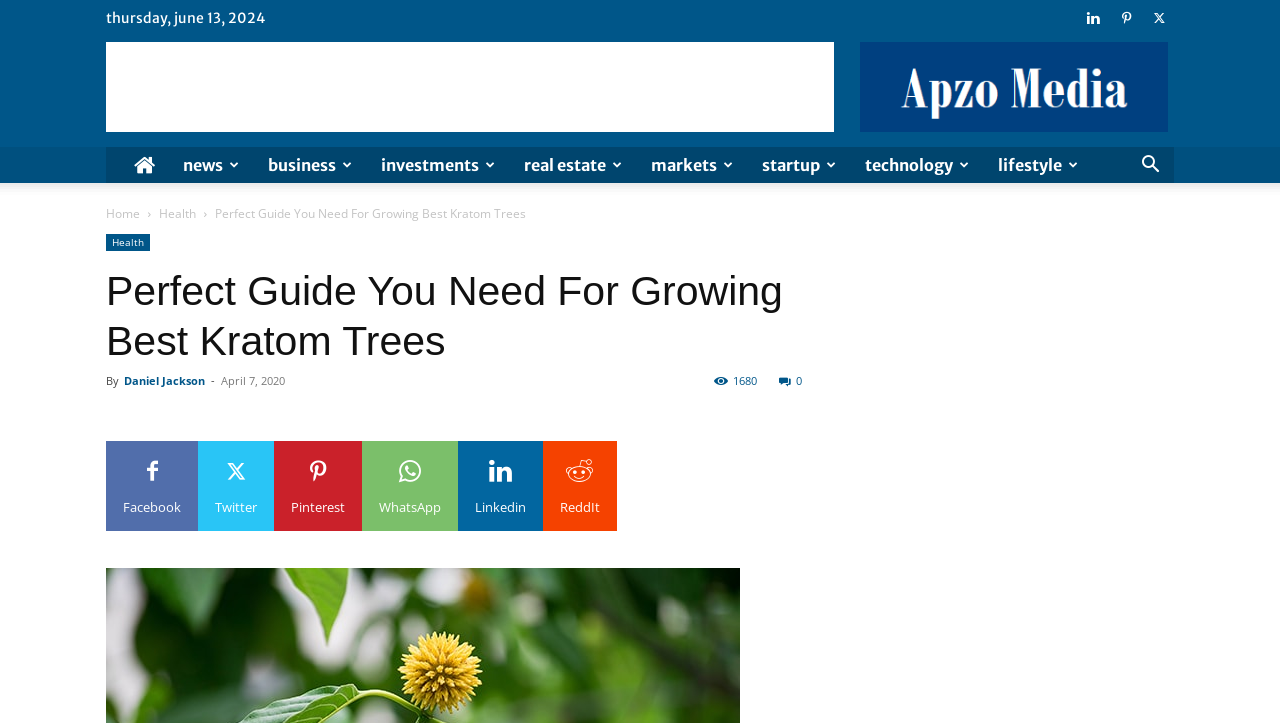What is the topic of the article?
Please use the visual content to give a single word or phrase answer.

Growing Kratom Trees